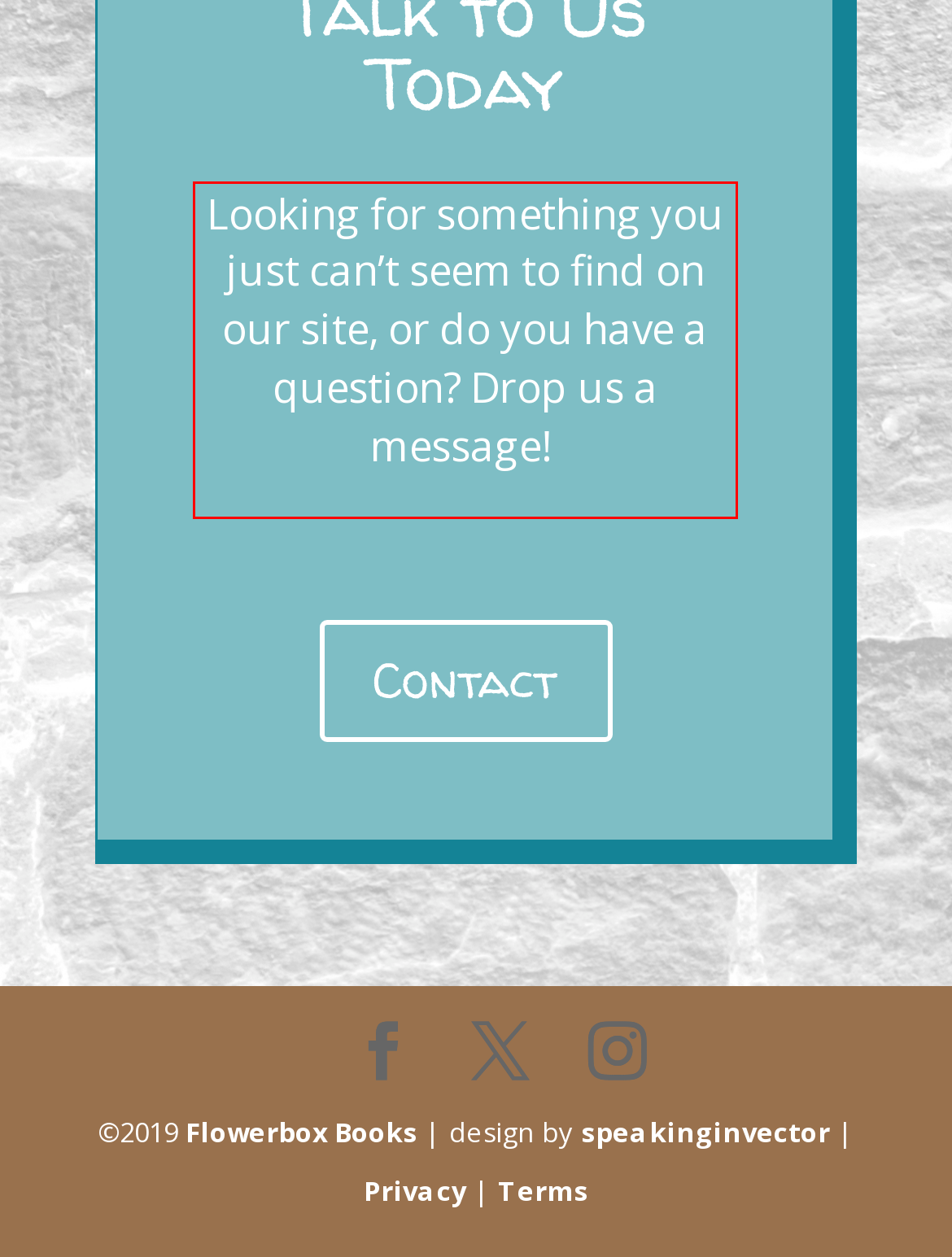Please perform OCR on the UI element surrounded by the red bounding box in the given webpage screenshot and extract its text content.

Looking for something you just can’t seem to find on our site, or do you have a question? Drop us a message!